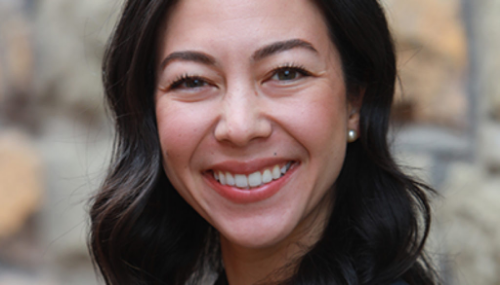What is Keyan Botsford's profession?
Based on the screenshot, provide your answer in one word or phrase.

Orthodontist